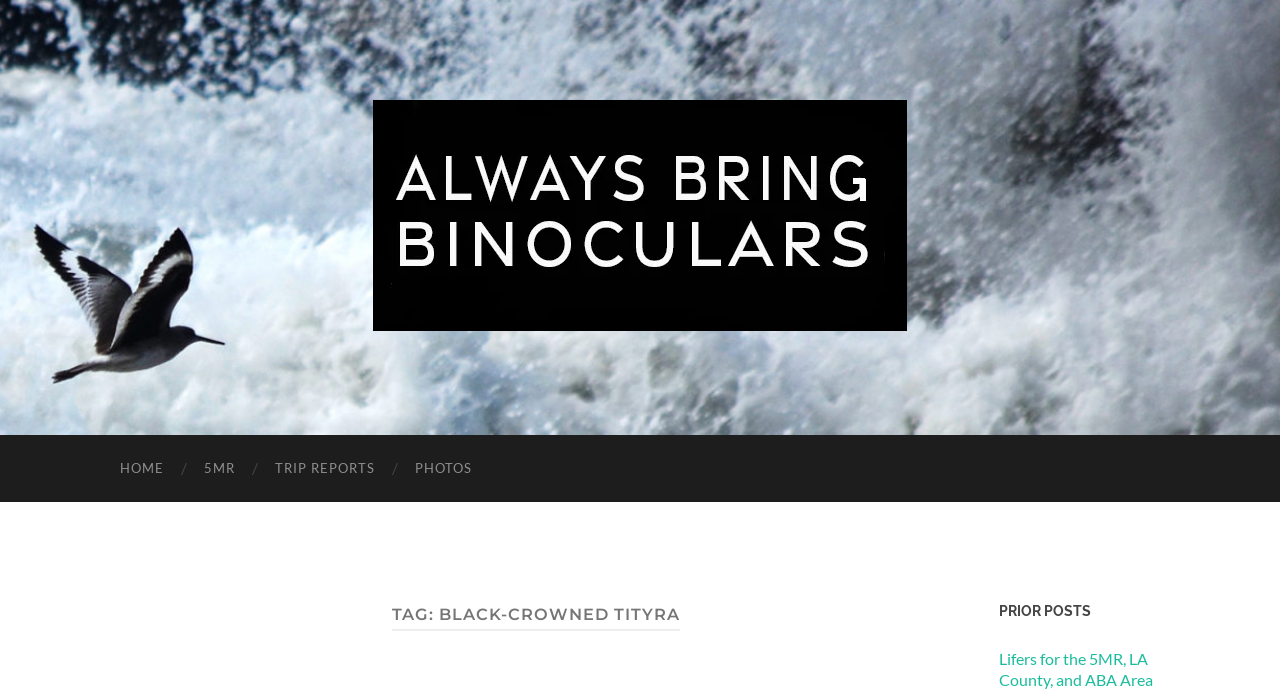Using details from the image, please answer the following question comprehensively:
How many links are there in the top navigation bar?

I counted the number of link elements in the top navigation bar and found four links: 'HOME', '5MR', 'TRIP REPORTS', and 'PHOTOS'. These links are located at the top of the webpage, with their bounding box coordinates indicating their vertical positions.